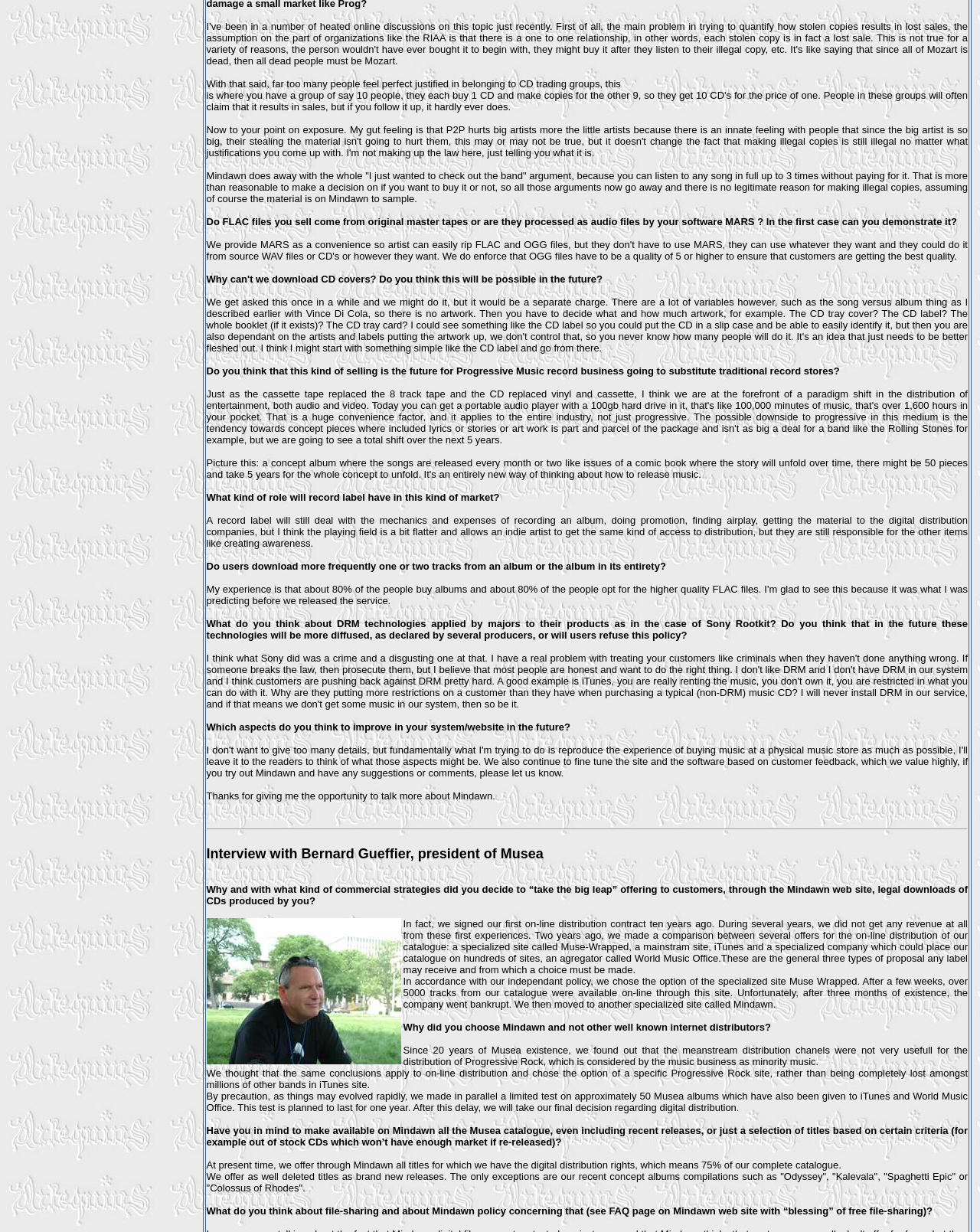How many tracks from Musea's catalogue were available on-line through Muse-Wrapped?
Look at the screenshot and provide an in-depth answer.

According to the interview, after a few weeks, over 5000 tracks from Musea's catalogue were available on-line through the Muse-Wrapped site.